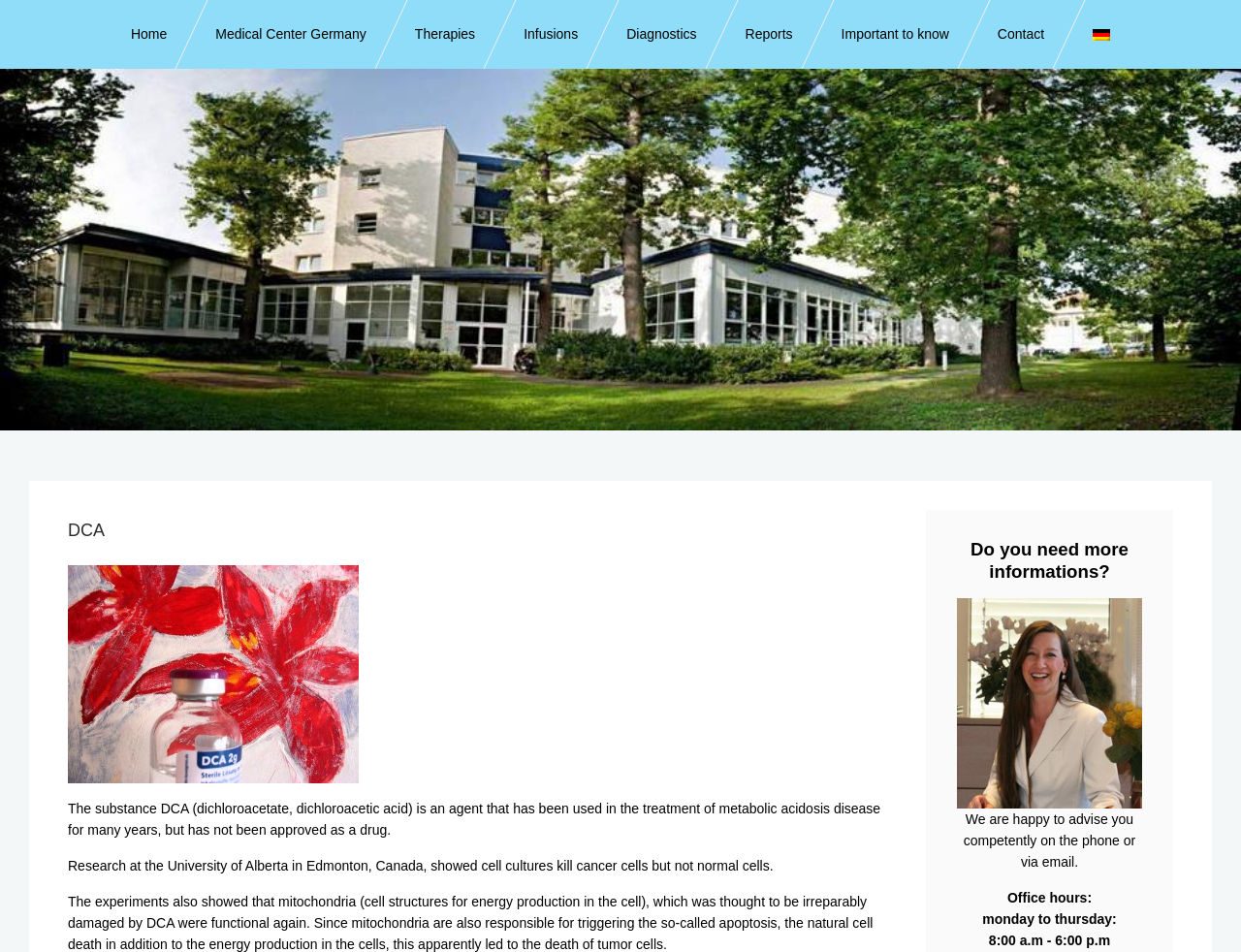Identify the bounding box coordinates necessary to click and complete the given instruction: "Contact the clinic".

[0.784, 0.0, 0.861, 0.072]